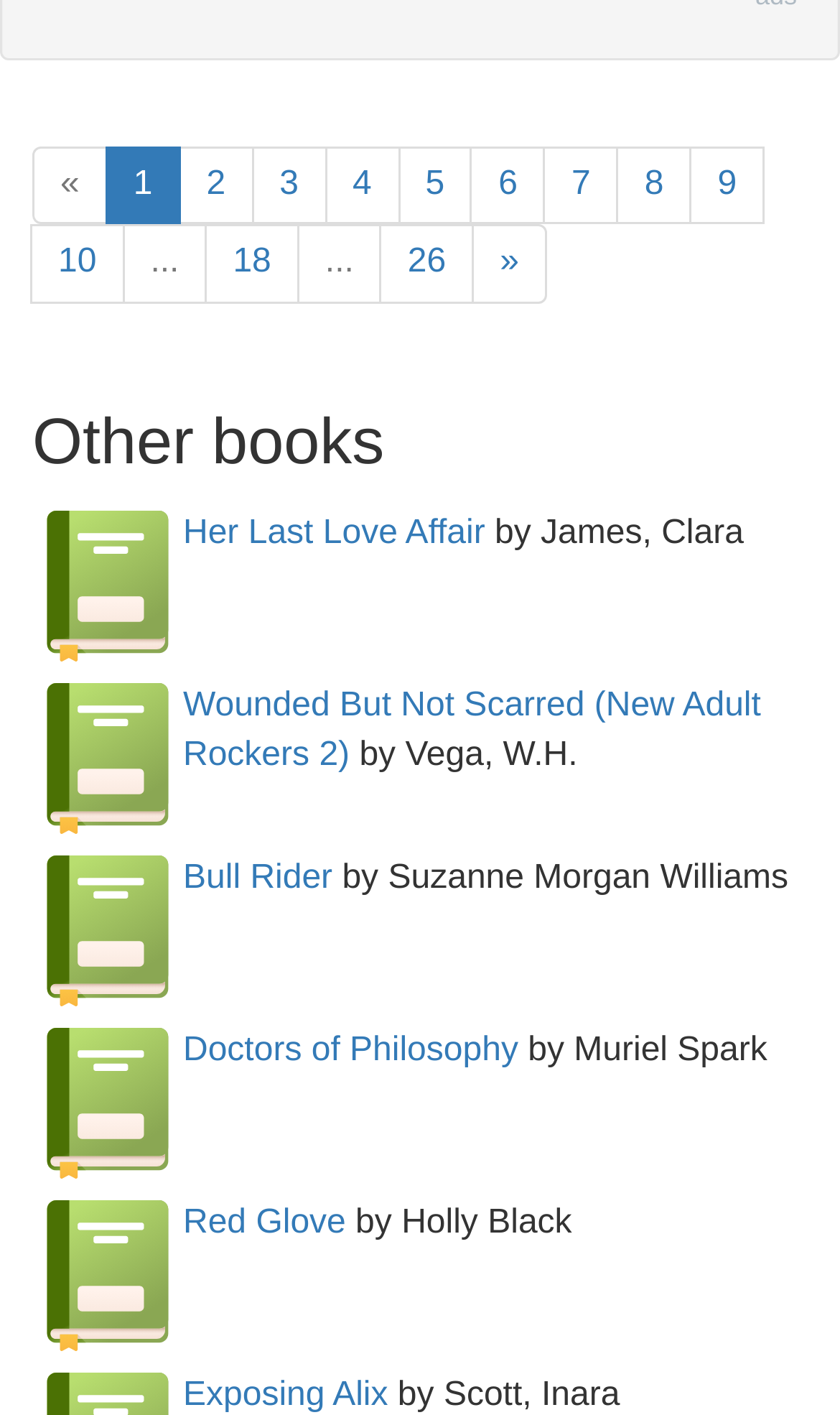What is the author of 'Wounded But Not Scarred (New Adult Rockers 2)'?
Refer to the screenshot and respond with a concise word or phrase.

Vega, W.H.